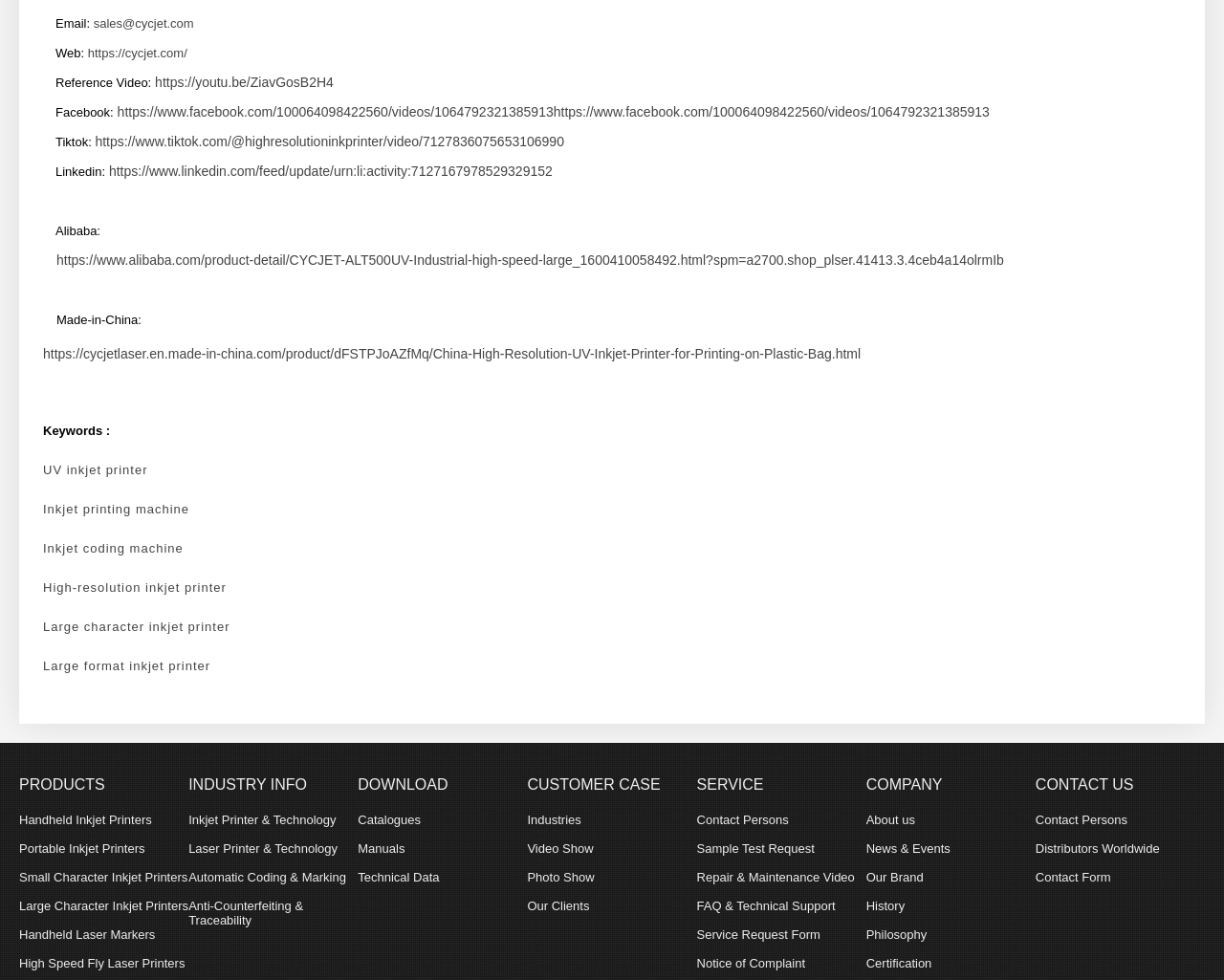Find the bounding box coordinates of the area to click in order to follow the instruction: "Visit the company website".

[0.072, 0.046, 0.153, 0.062]